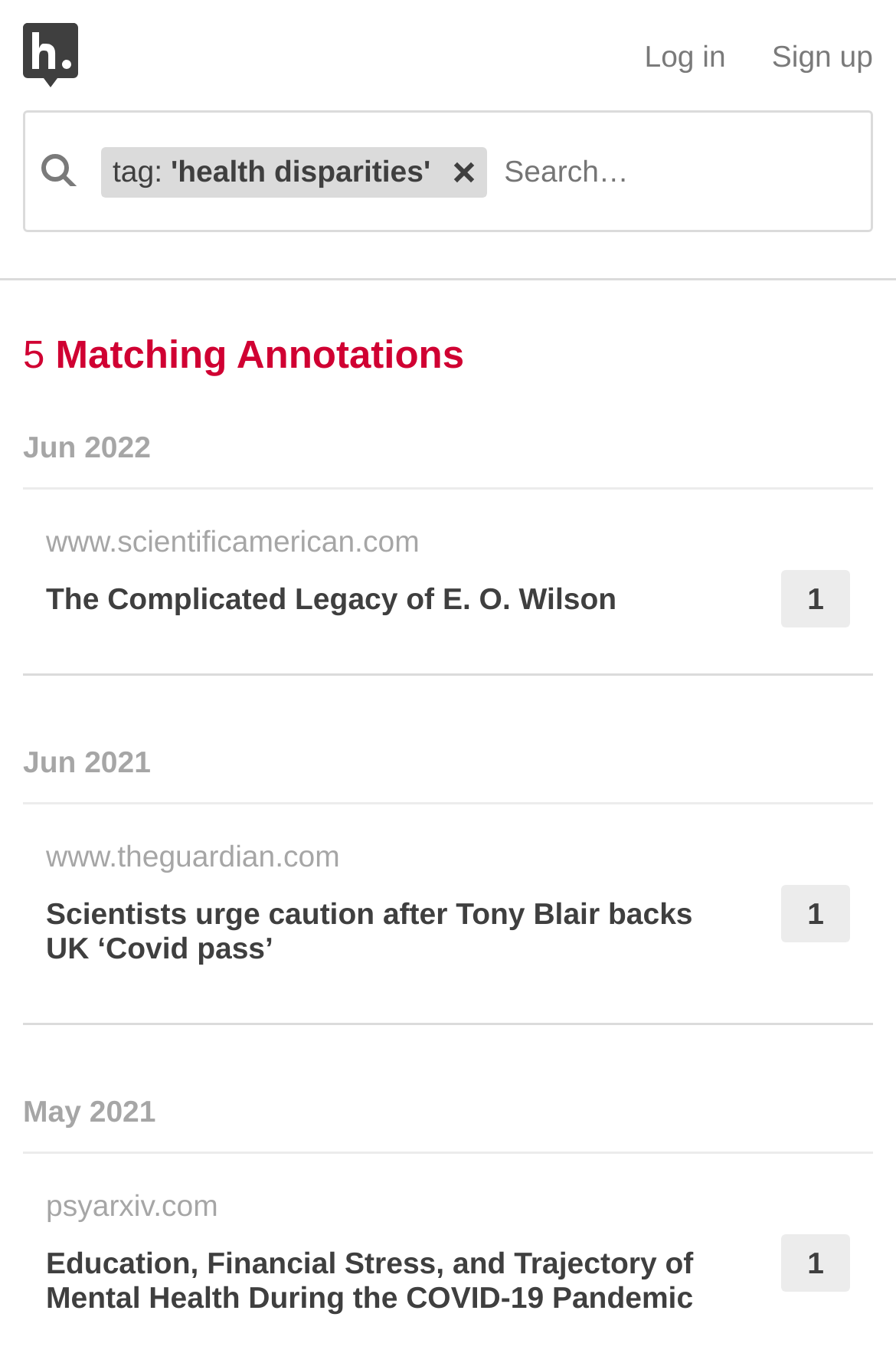Respond to the question below with a concise word or phrase:
What is the date of the oldest annotation?

May 2021